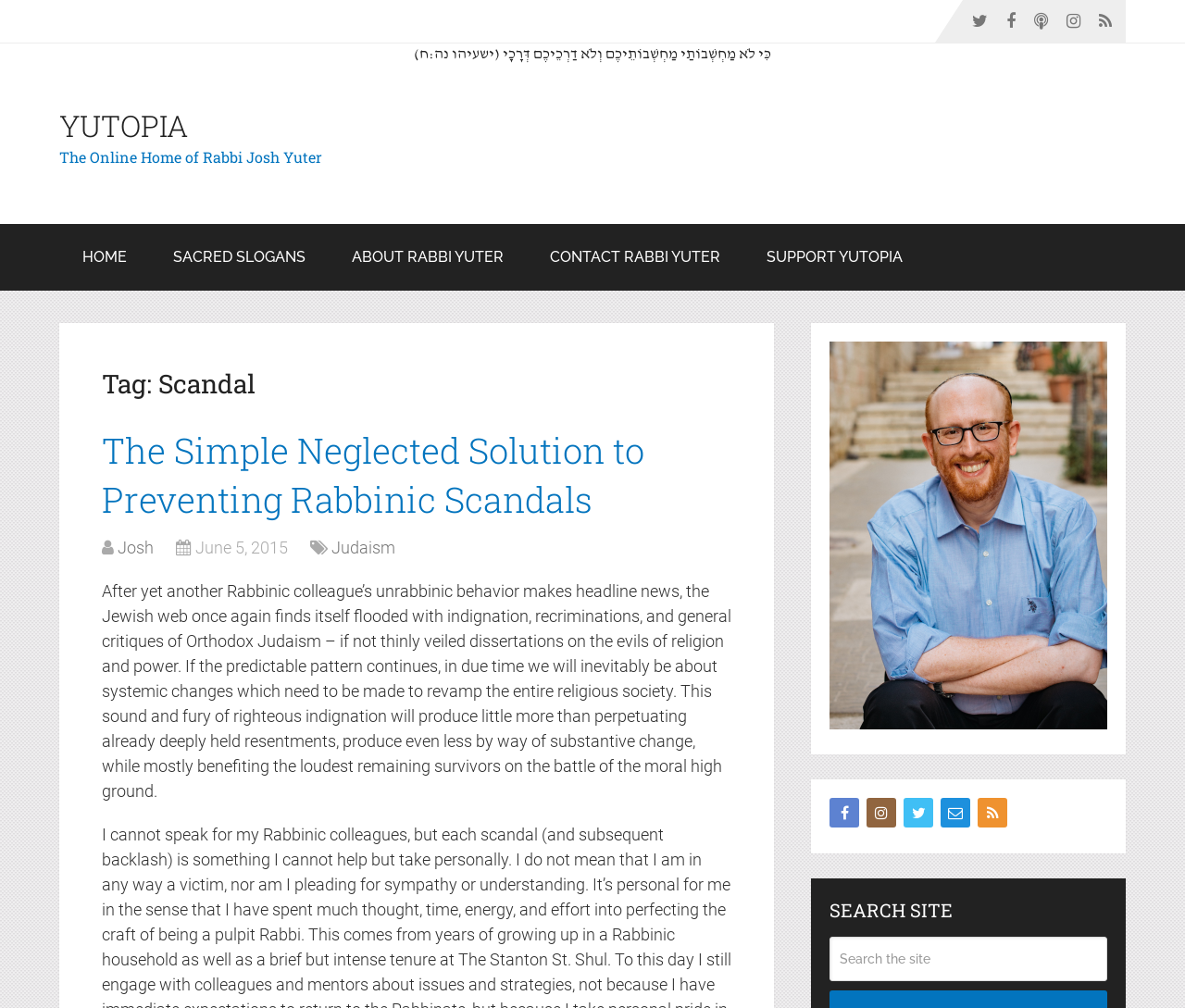Can you find the bounding box coordinates for the element that needs to be clicked to execute this instruction: "Read the article about preventing Rabbinic scandals"? The coordinates should be given as four float numbers between 0 and 1, i.e., [left, top, right, bottom].

[0.086, 0.422, 0.617, 0.52]